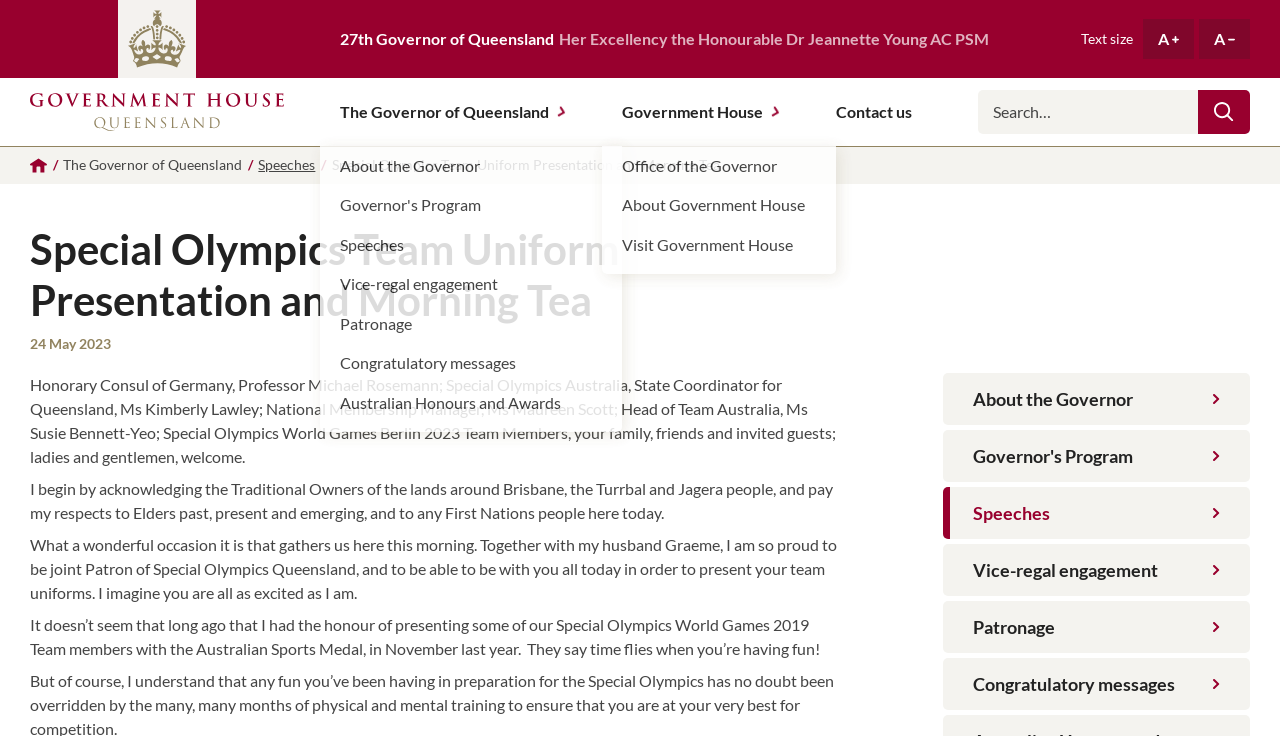Find the bounding box coordinates of the element's region that should be clicked in order to follow the given instruction: "Read the Governor's speech". The coordinates should consist of four float numbers between 0 and 1, i.e., [left, top, right, bottom].

[0.023, 0.305, 0.659, 0.442]